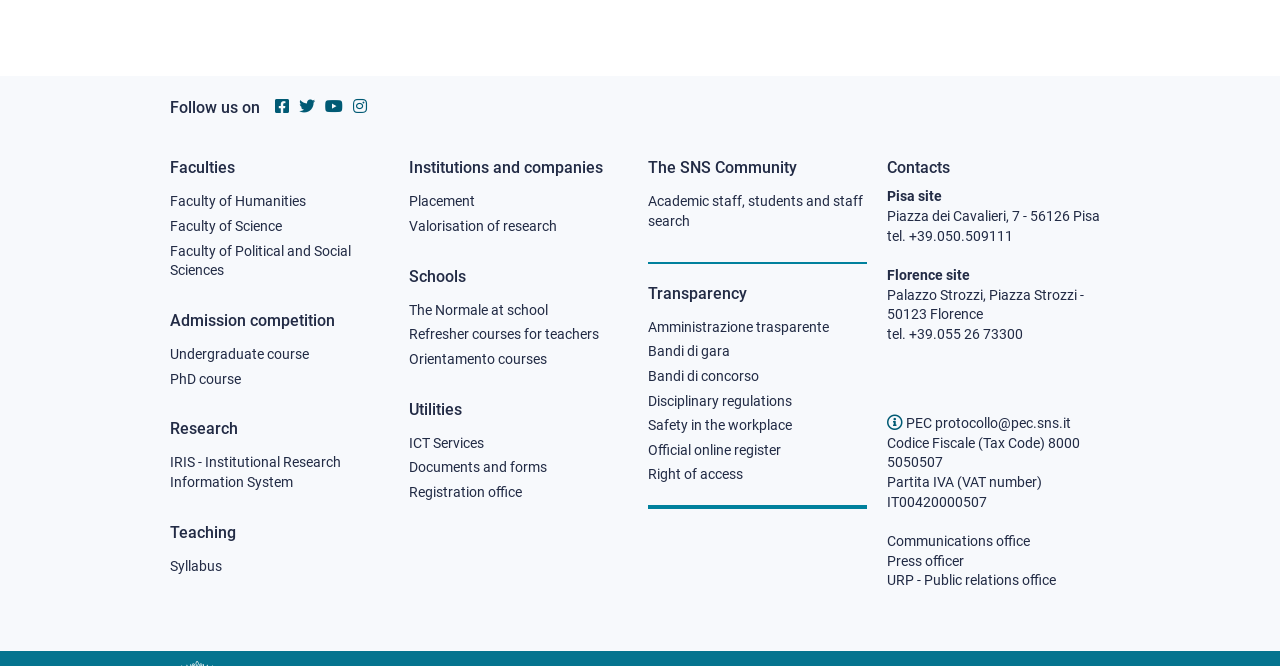Locate the bounding box coordinates of the clickable element to fulfill the following instruction: "Explore the Faculty of Humanities". Provide the coordinates as four float numbers between 0 and 1 in the format [left, top, right, bottom].

[0.133, 0.289, 0.304, 0.318]